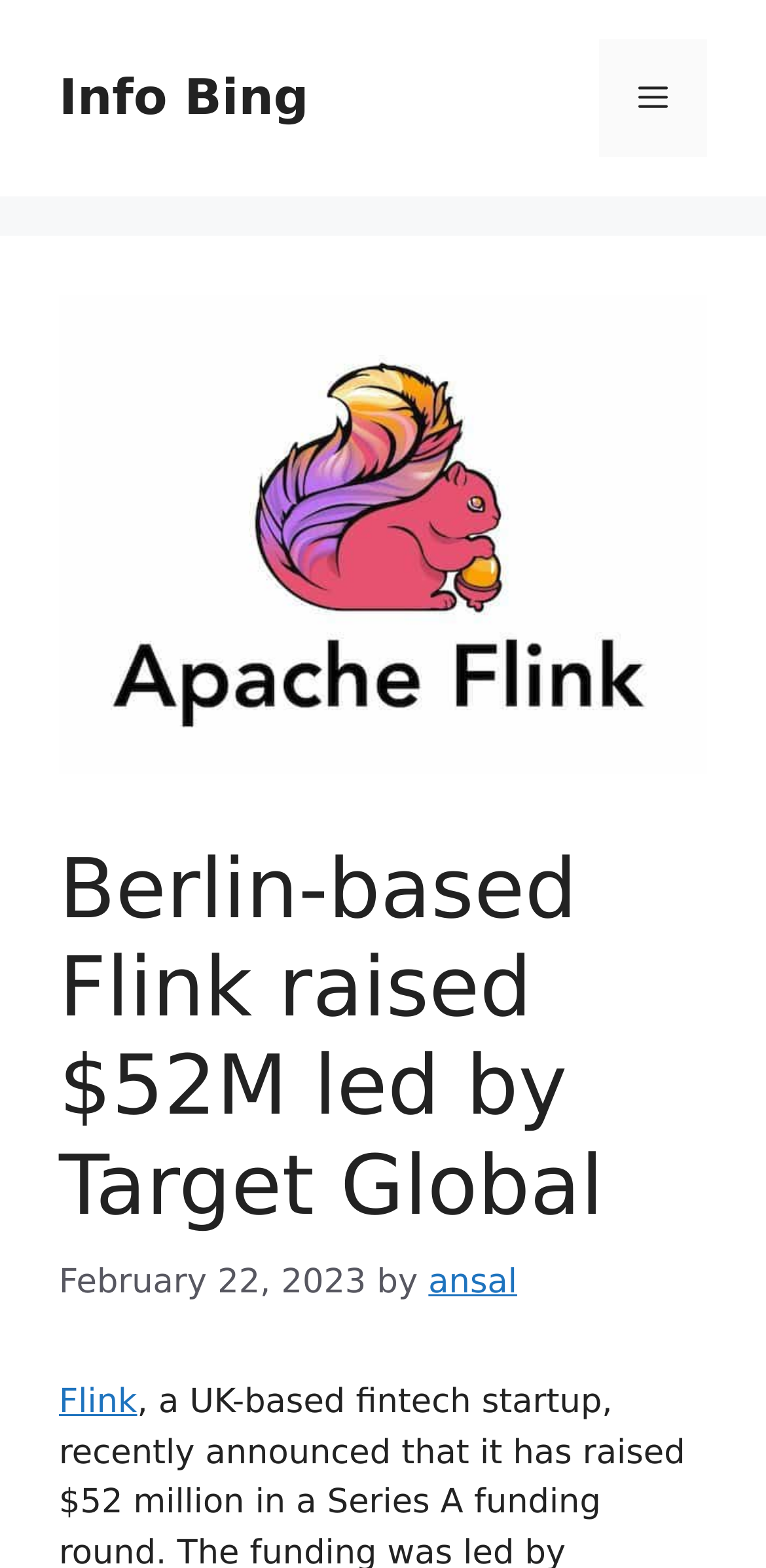Extract the bounding box coordinates for the UI element described by the text: "Info Bing". The coordinates should be in the form of [left, top, right, bottom] with values between 0 and 1.

[0.077, 0.044, 0.403, 0.08]